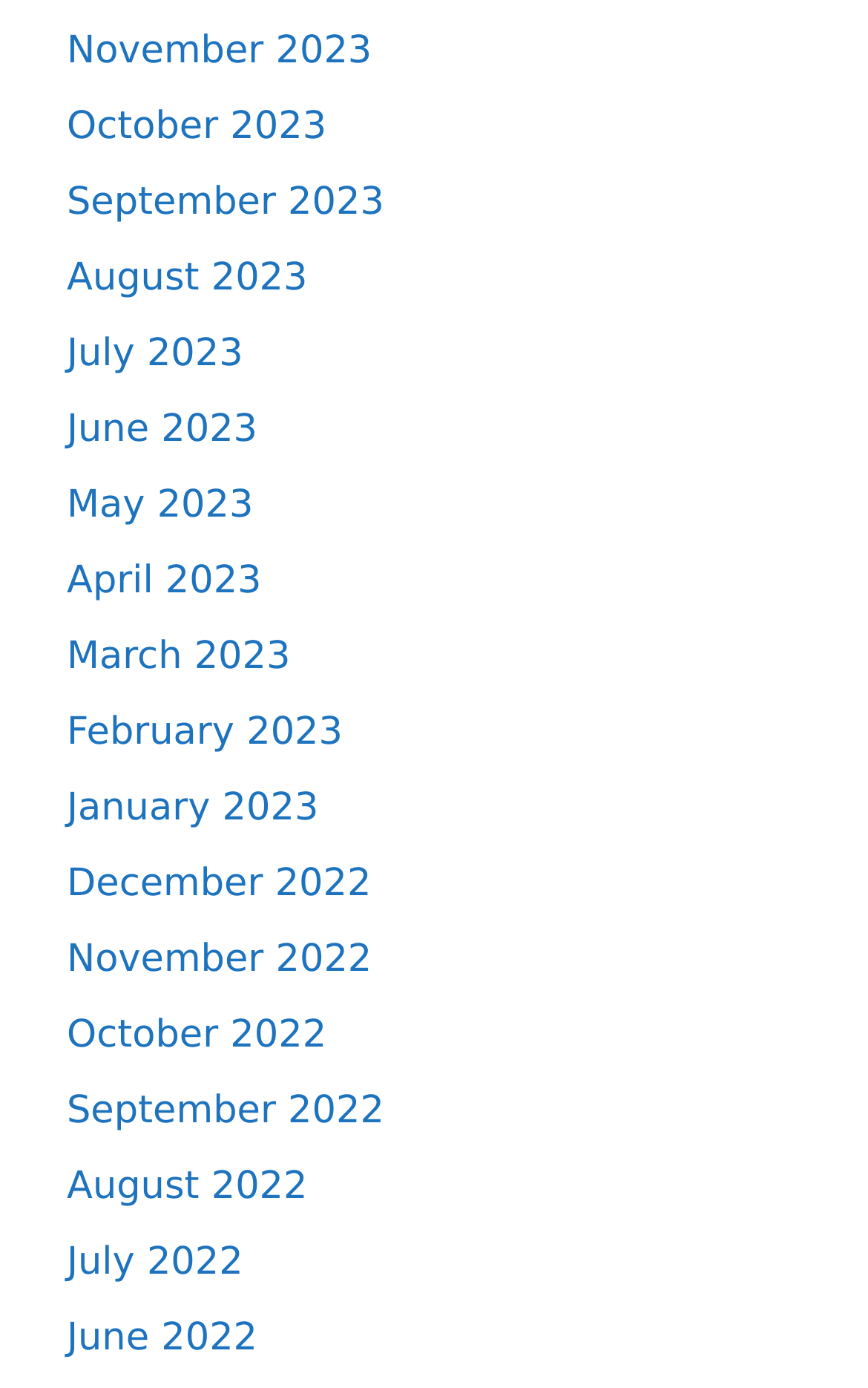Can you provide the bounding box coordinates for the element that should be clicked to implement the instruction: "View November 2023"?

[0.077, 0.021, 0.428, 0.053]